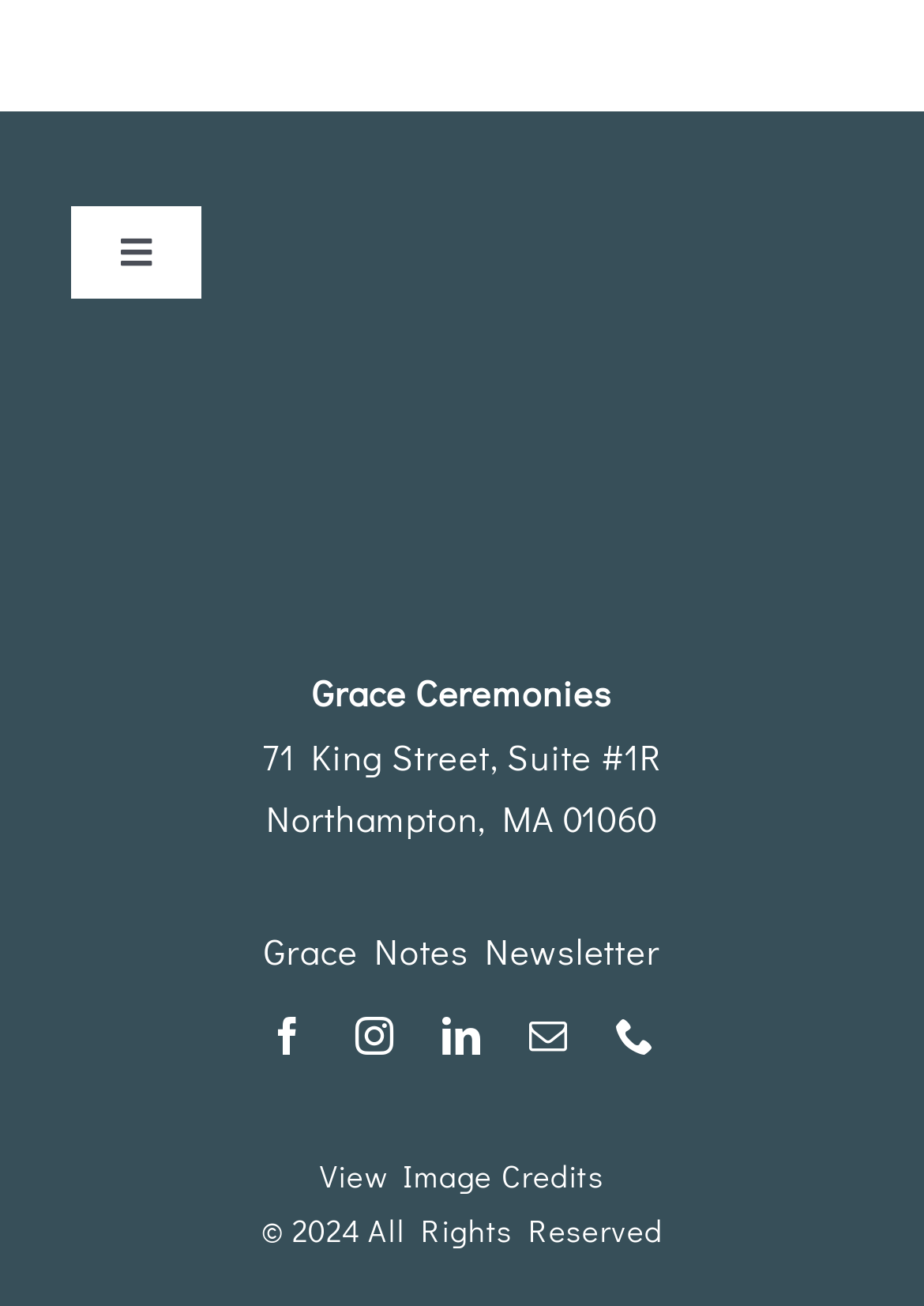Locate and provide the bounding box coordinates for the HTML element that matches this description: "Grace Notes Newsletter".

[0.3, 0.599, 0.7, 0.628]